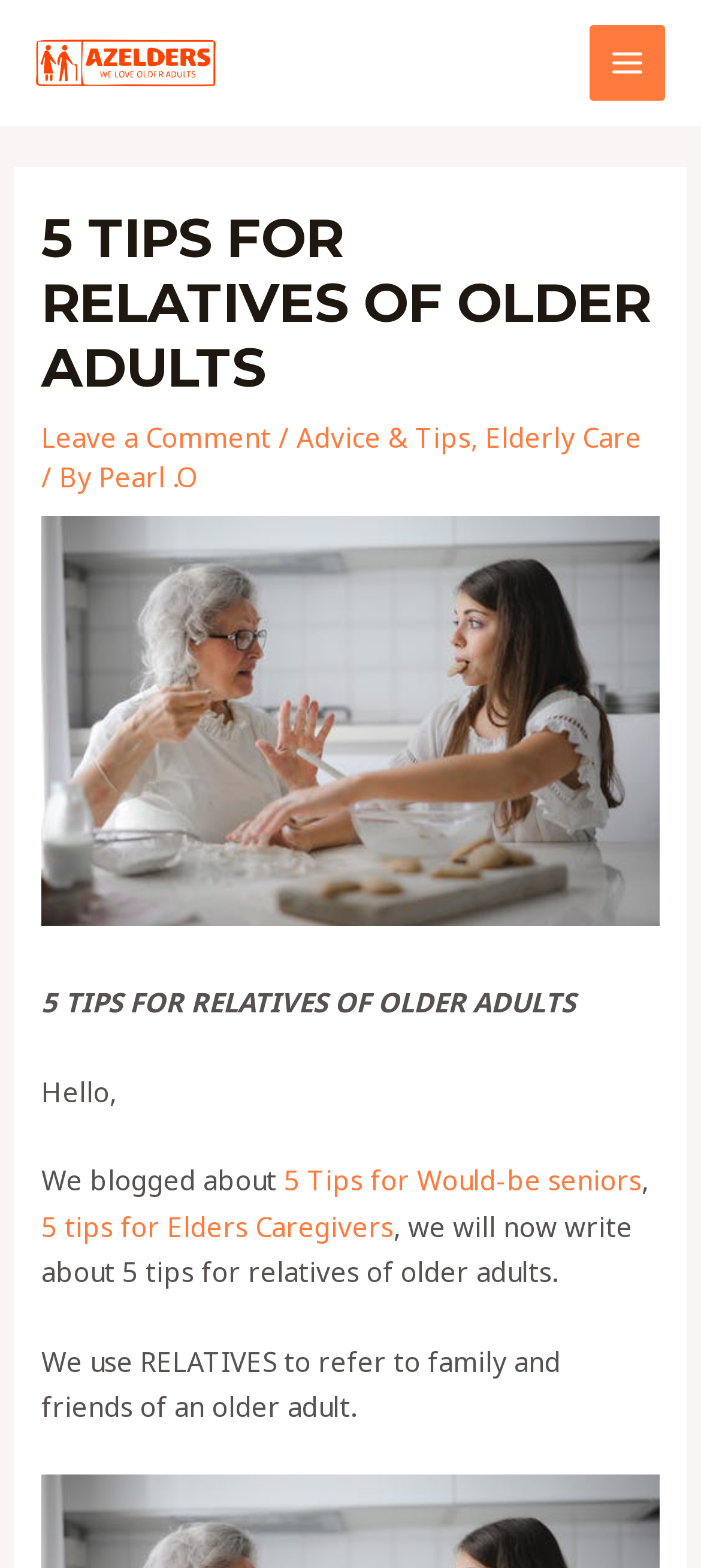Determine the bounding box of the UI component based on this description: "Main Menu". The bounding box coordinates should be four float values between 0 and 1, i.e., [left, top, right, bottom].

[0.84, 0.016, 0.949, 0.065]